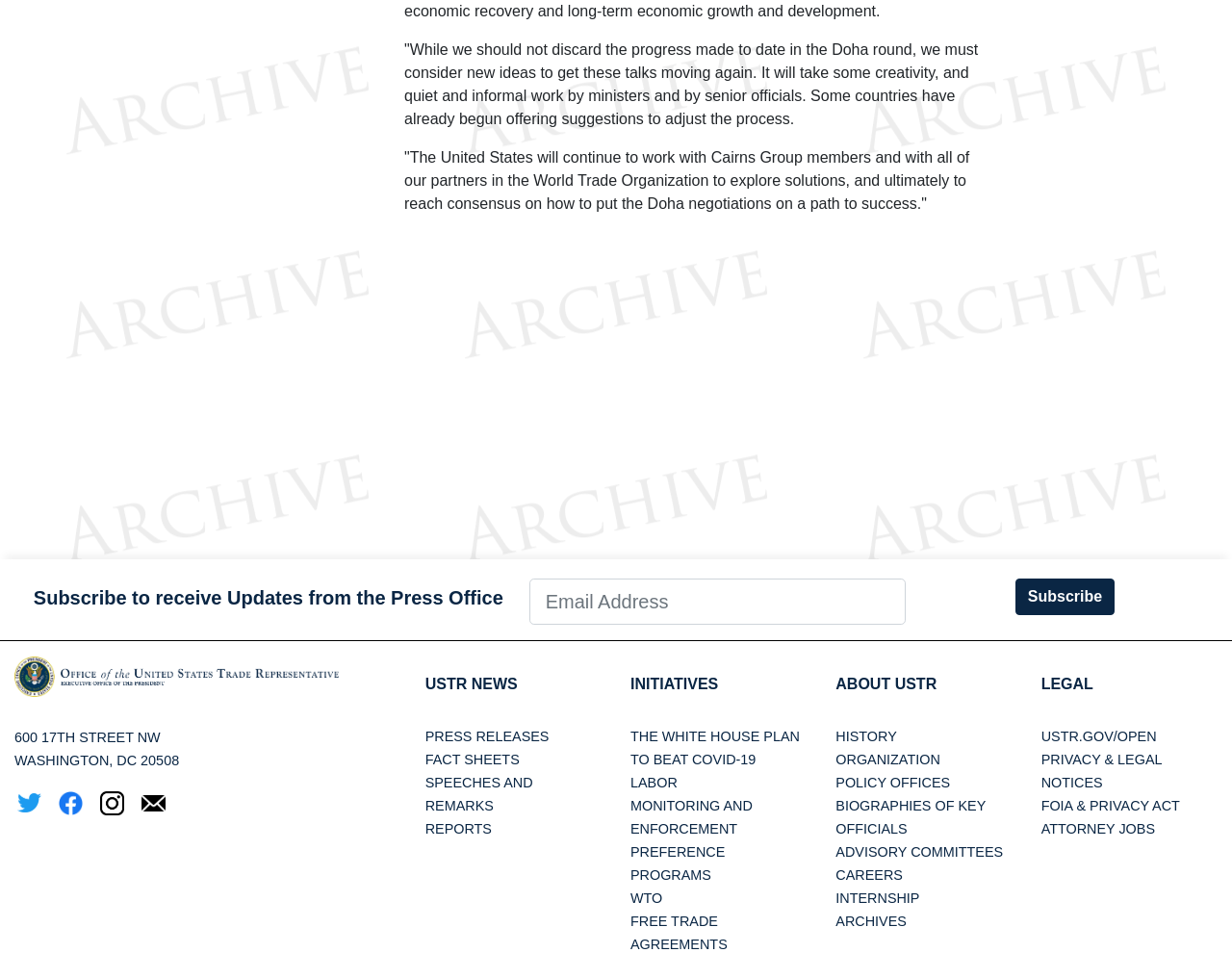Find the bounding box coordinates for the HTML element described as: "here". The coordinates should consist of four float values between 0 and 1, i.e., [left, top, right, bottom].

None